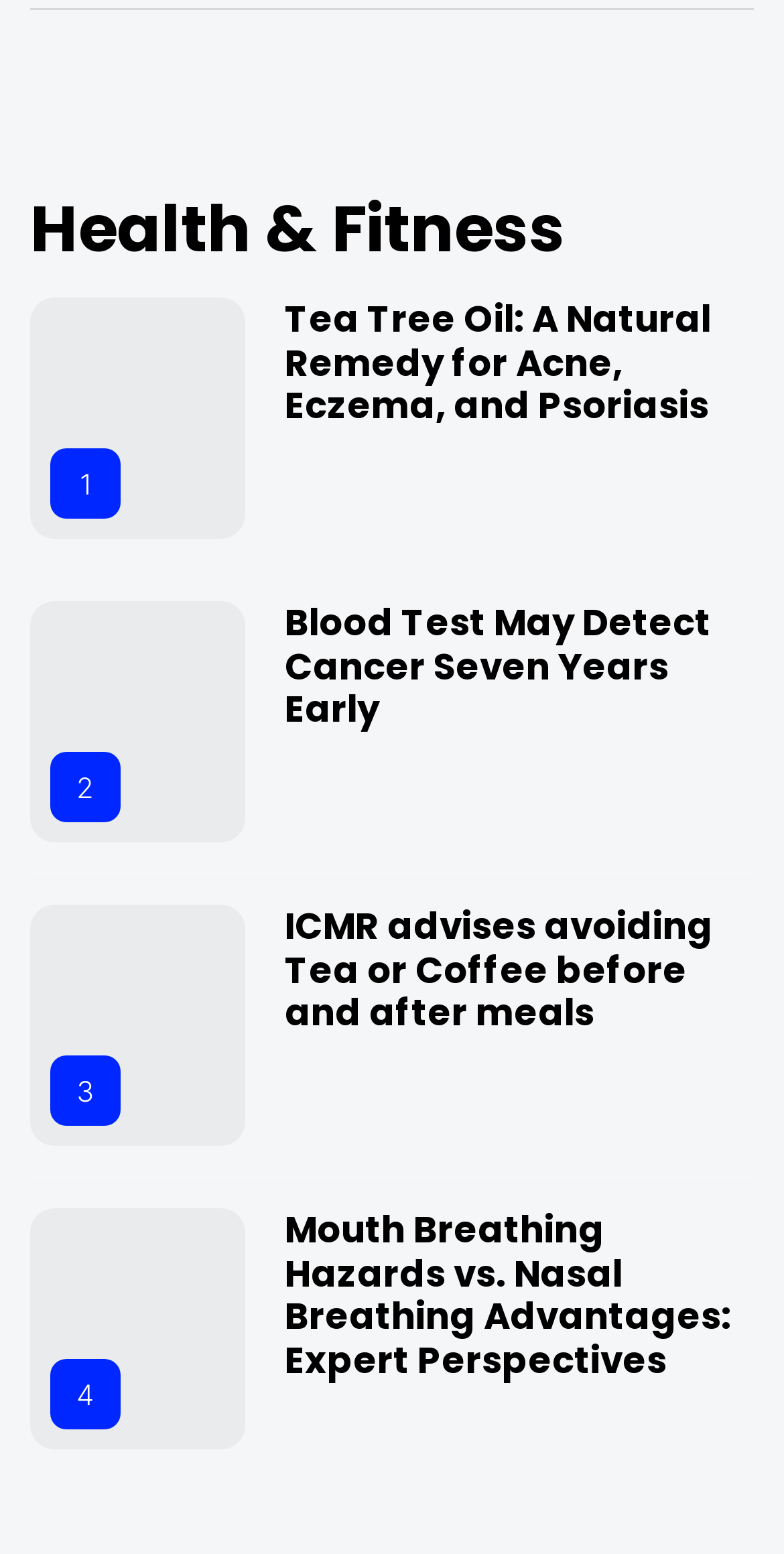Is there a link in the second article?
Look at the screenshot and provide an in-depth answer.

The second article has a link with the text 'Blood Test May Detect Cancer Seven Years Early', so there is a link in the second article.